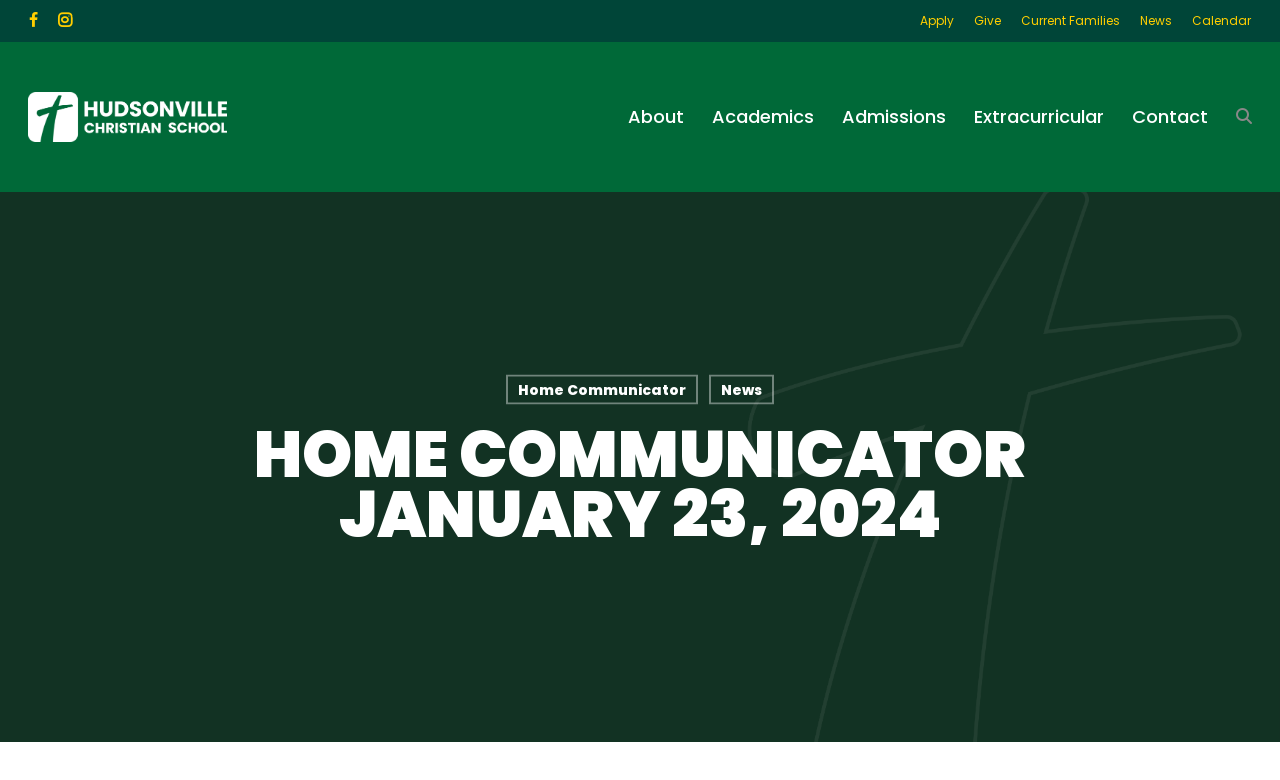Determine the bounding box coordinates for the area you should click to complete the following instruction: "Learn about Hudsonville Christian".

[0.022, 0.118, 0.177, 0.182]